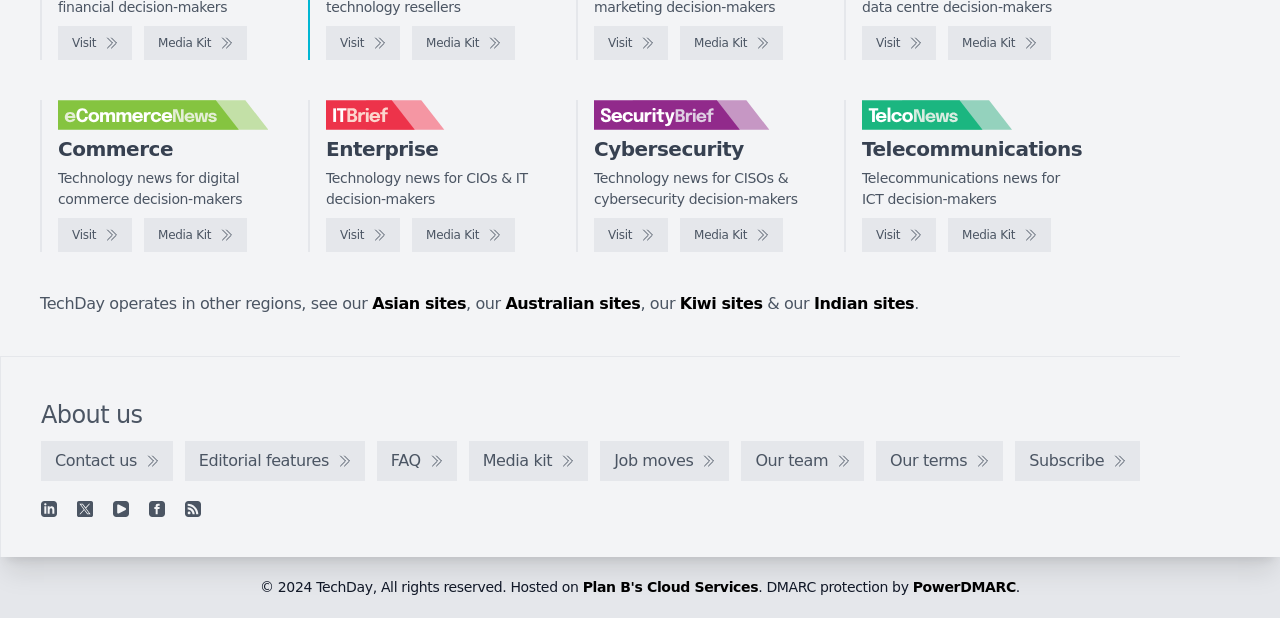Please give a succinct answer using a single word or phrase:
How many logos are displayed on the webpage?

4